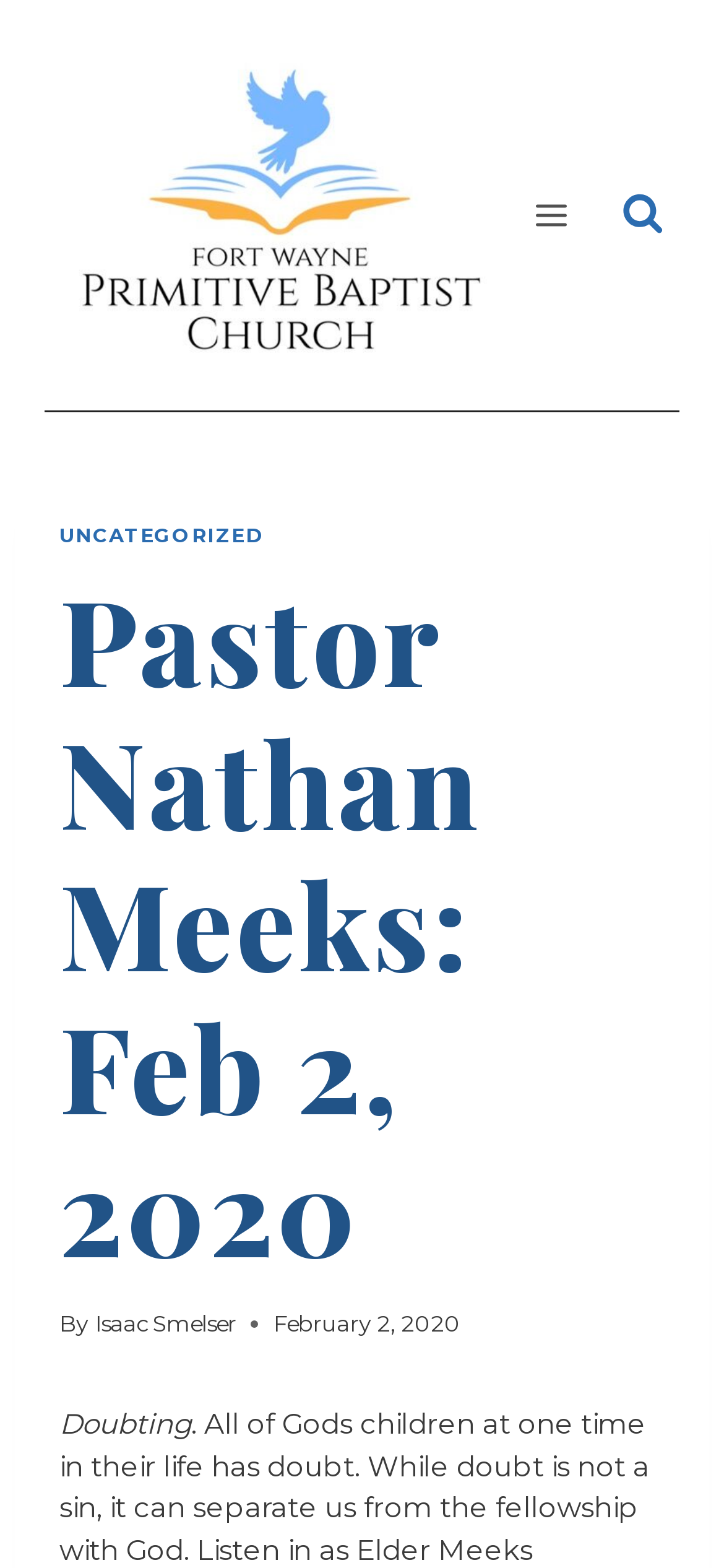Determine the bounding box coordinates for the HTML element mentioned in the following description: "Isaac Smelser". The coordinates should be a list of four floats ranging from 0 to 1, represented as [left, top, right, bottom].

[0.131, 0.835, 0.326, 0.853]